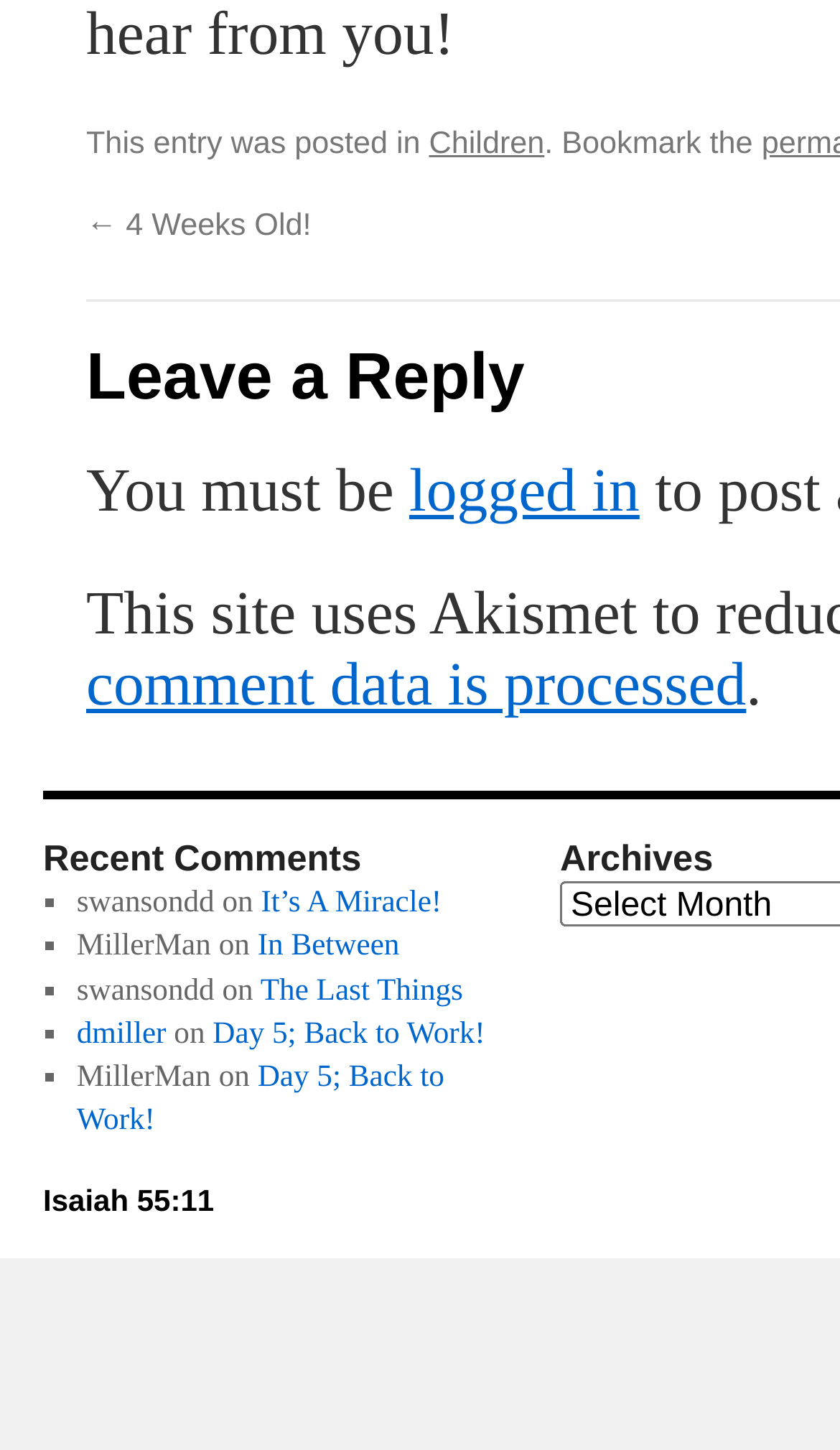What is the scripture reference at the bottom?
Respond to the question with a single word or phrase according to the image.

Isaiah 55:11